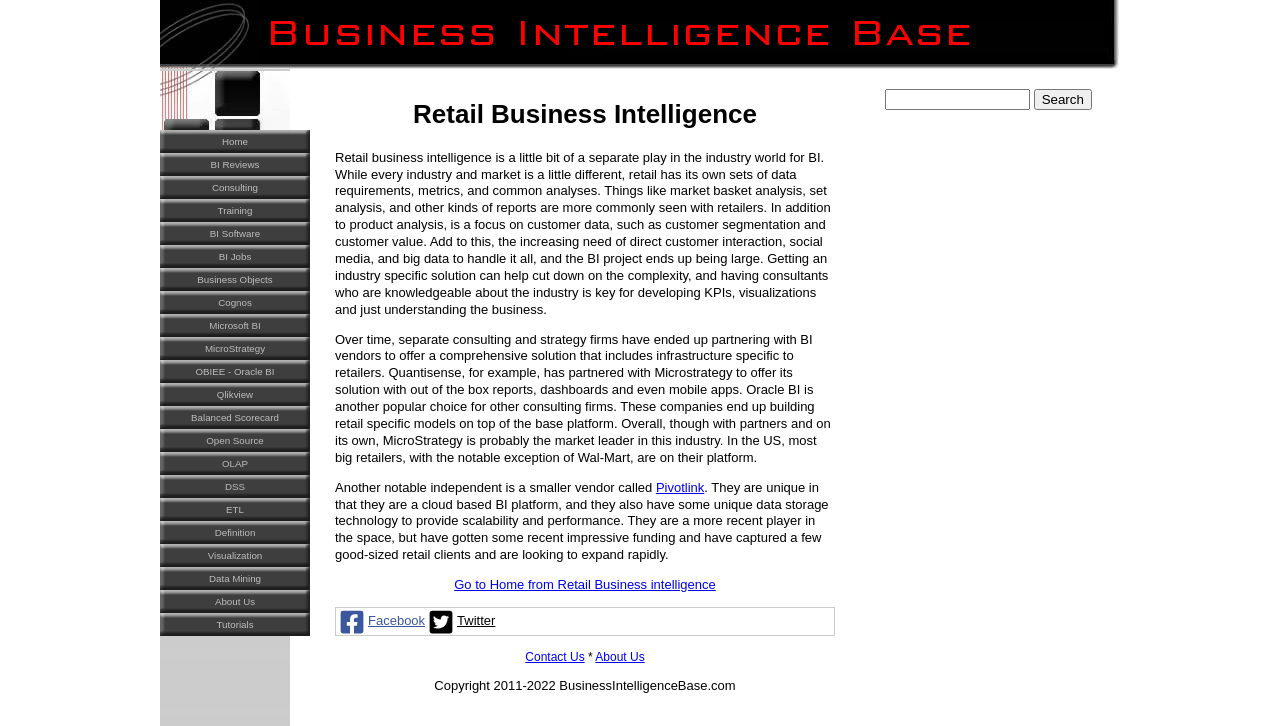Please examine the image and provide a detailed answer to the question: What is retail business intelligence?

Based on the webpage content, retail business intelligence is a specific area of business intelligence that focuses on the needs of retailers, including market basket analysis, customer segmentation, and product analysis.